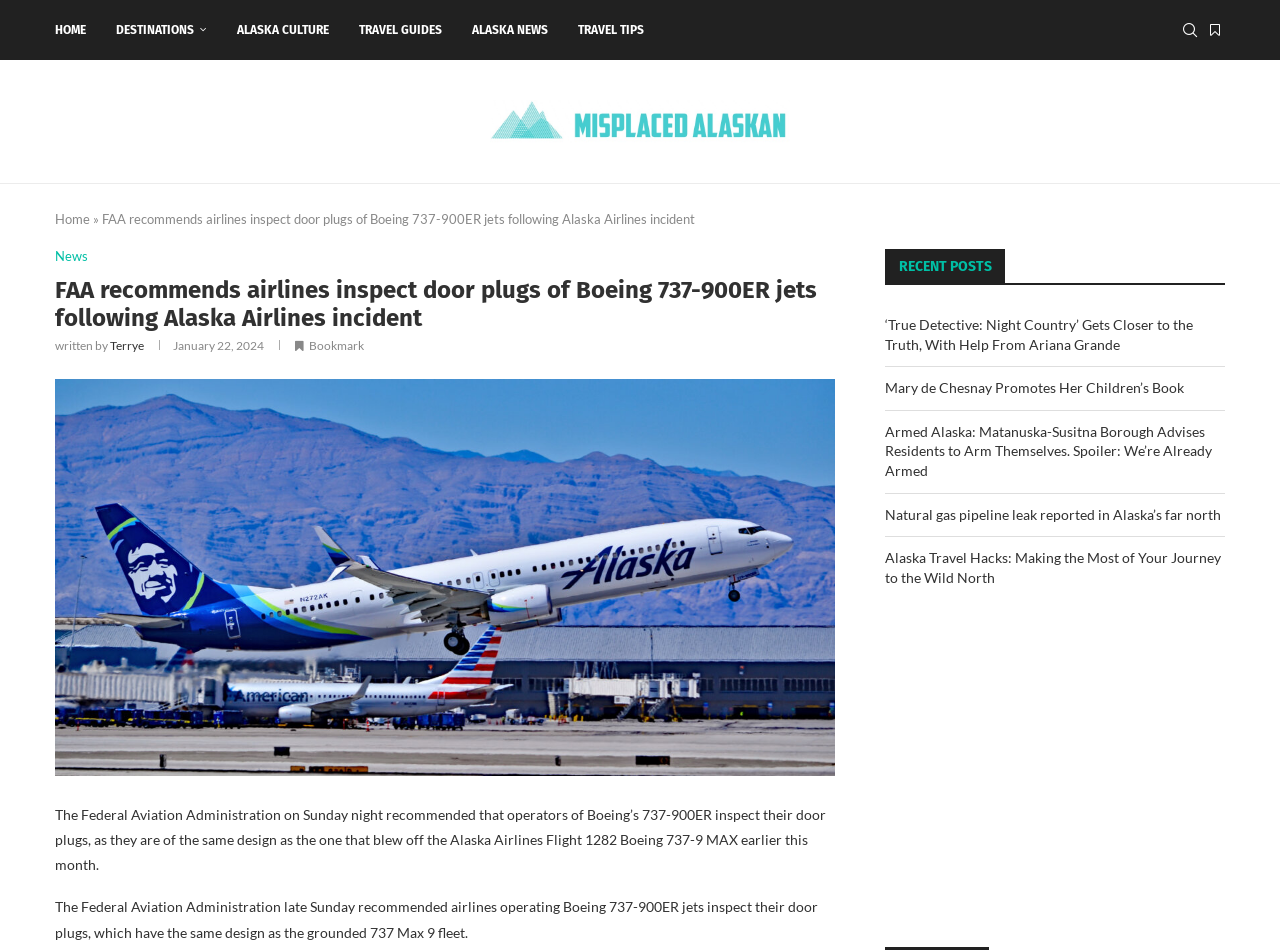Specify the bounding box coordinates (top-left x, top-left y, bottom-right x, bottom-right y) of the UI element in the screenshot that matches this description: aria-label="Advertisement" name="aswift_1" title="Advertisement"

[0.691, 0.66, 0.957, 0.955]